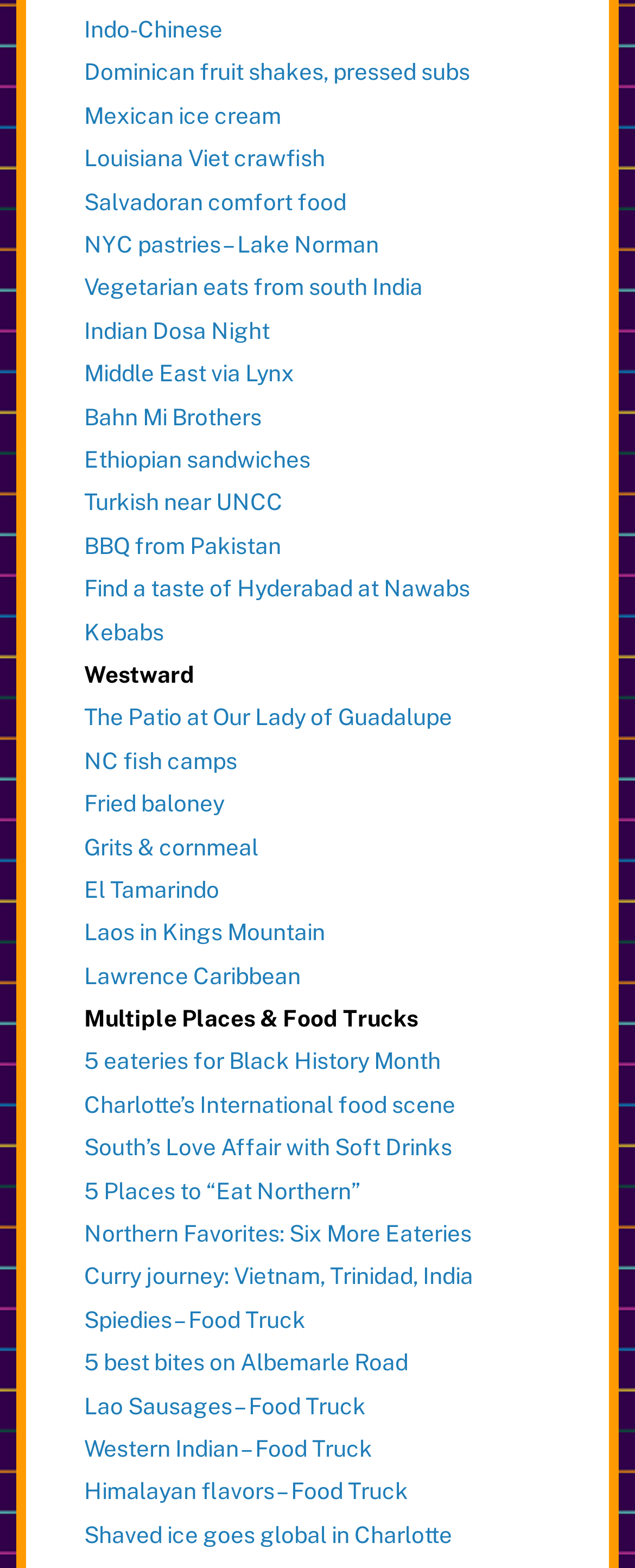How many links are there on the webpage?
Please provide a single word or phrase as the answer based on the screenshot.

30